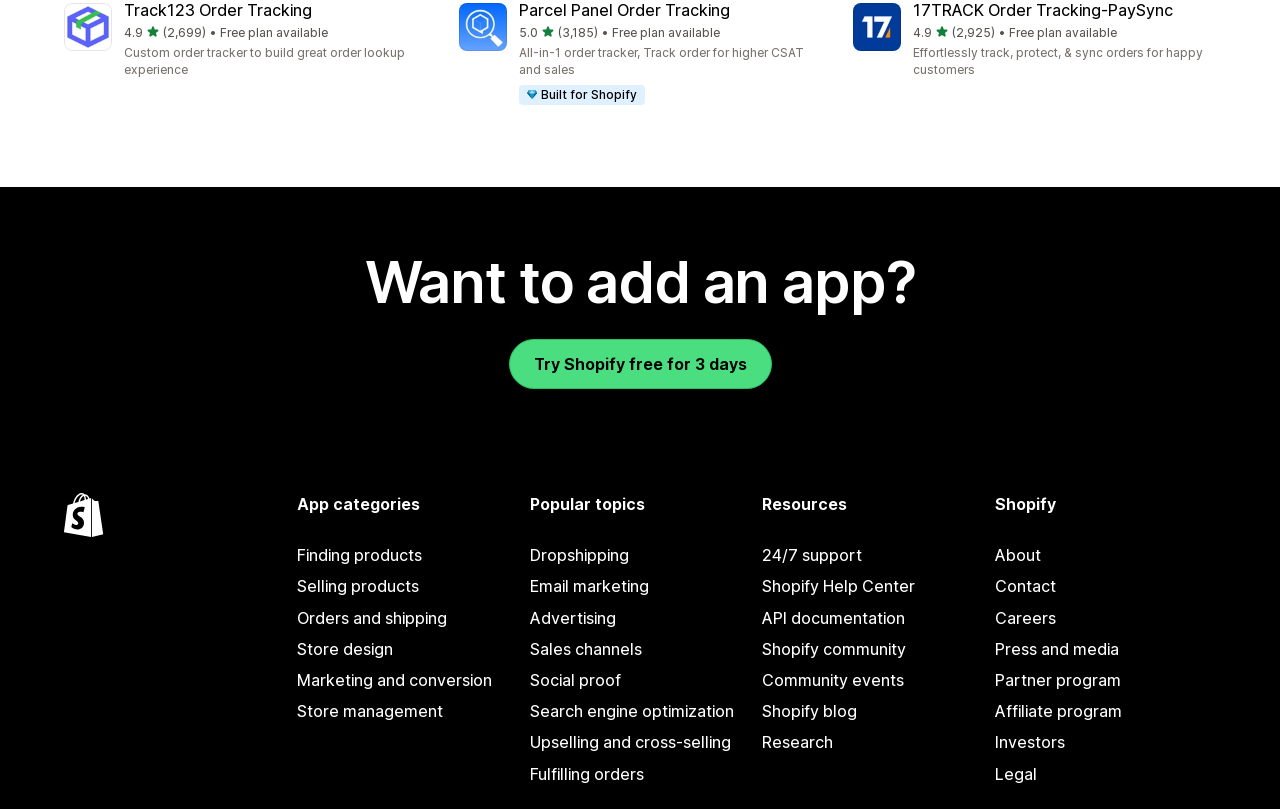Highlight the bounding box coordinates of the element you need to click to perform the following instruction: "Track an order with Track123."

[0.05, 0.004, 0.333, 0.099]